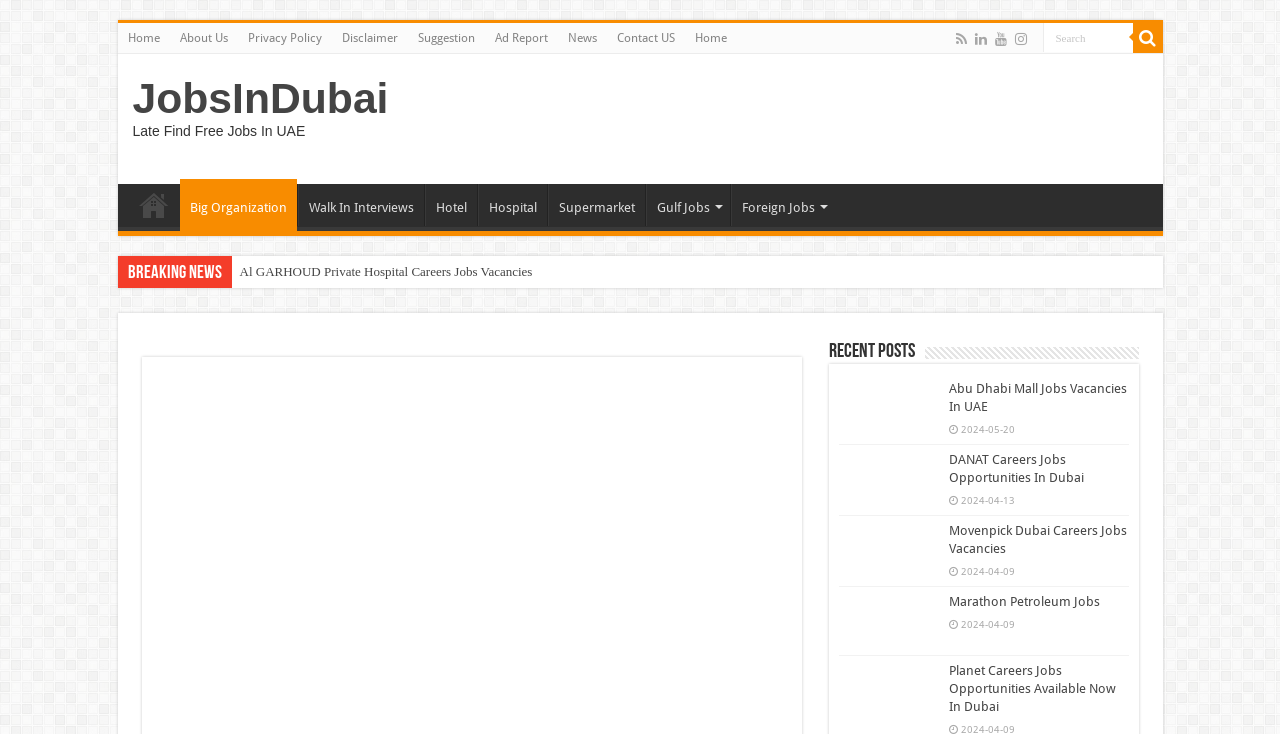Deliver a detailed narrative of the webpage's visual and textual elements.

The webpage is a job search platform focused on careers in Dubai, with a prominent heading "JobsInDubai Late Find Free Jobs In UAE" at the top. Below this heading, there is a search bar with a button and a textbox labeled "Search". 

On the top navigation bar, there are several links, including "Home", "About Us", "Privacy Policy", "Disclaimer", "Suggestion", "Ad Report", "News", and "Contact US". 

To the right of the search bar, there are social media links represented by icons. 

Below the navigation bar, there are several categories of jobs, including "Big Organization", "Walk In Interviews", "Hotel", "Hospital", "Supermarket", "Gulf Jobs", and "Foreign Jobs". 

The main content of the webpage is a list of job postings, each with a heading, a brief description, and a link to apply. The job postings are organized in a vertical list, with the most recent postings at the top. Each job posting has a date stamp, and some have an image associated with them. The job postings include companies such as Al GARHOUD Private Hospital, Al Tamimi, PAE, QAM Healthcare, Bright Rider School, Abu Dhabi Mall, danat al emarat, Movenpick Dubai, Marathon Petroleum, and Magic Planet Dubai.